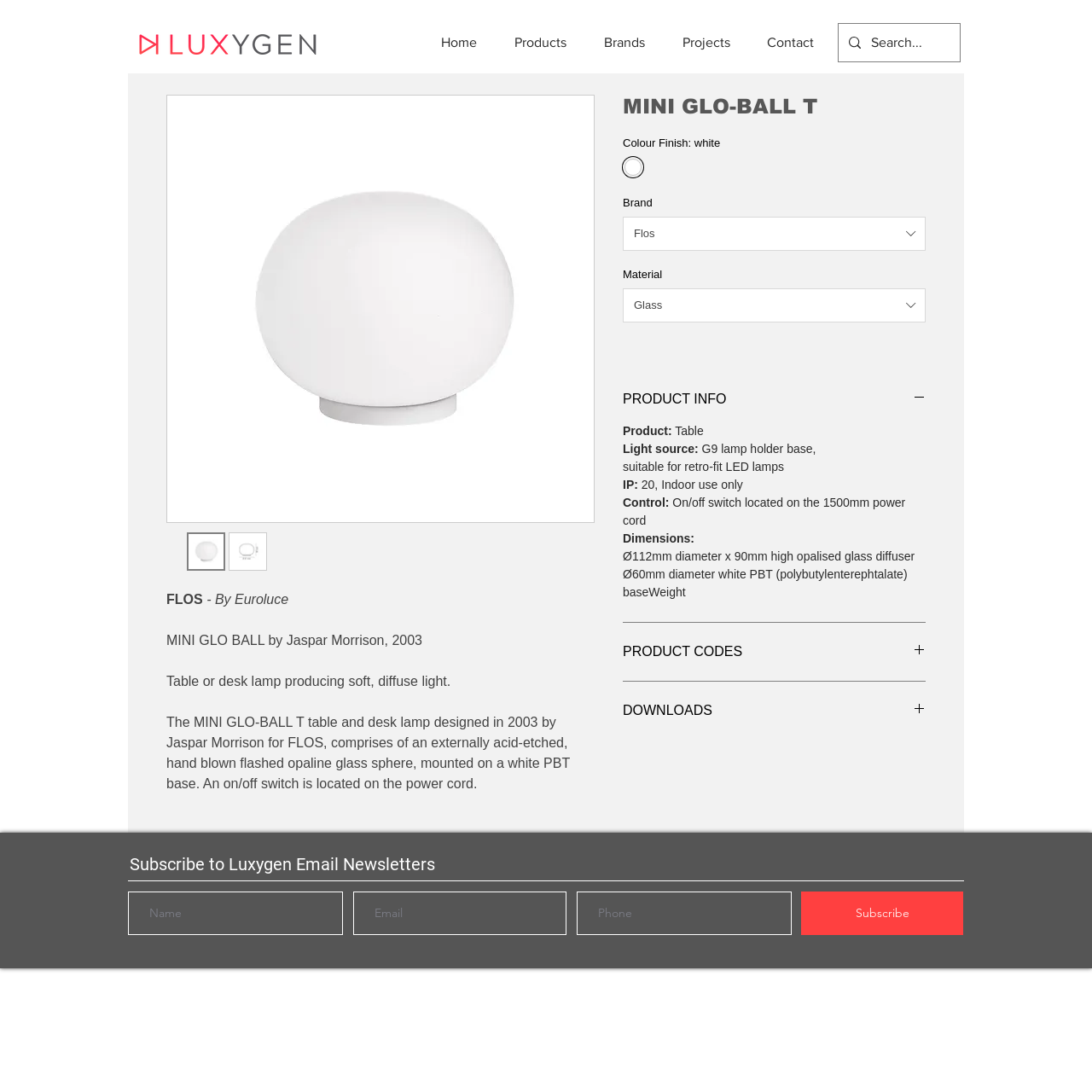What is the function of the switch on the power cord?
Provide a detailed answer to the question using information from the image.

I found the function of the switch on the power cord by looking at the 'Control' section on the webpage, which lists 'On/off switch located on the 1500mm power cord'.